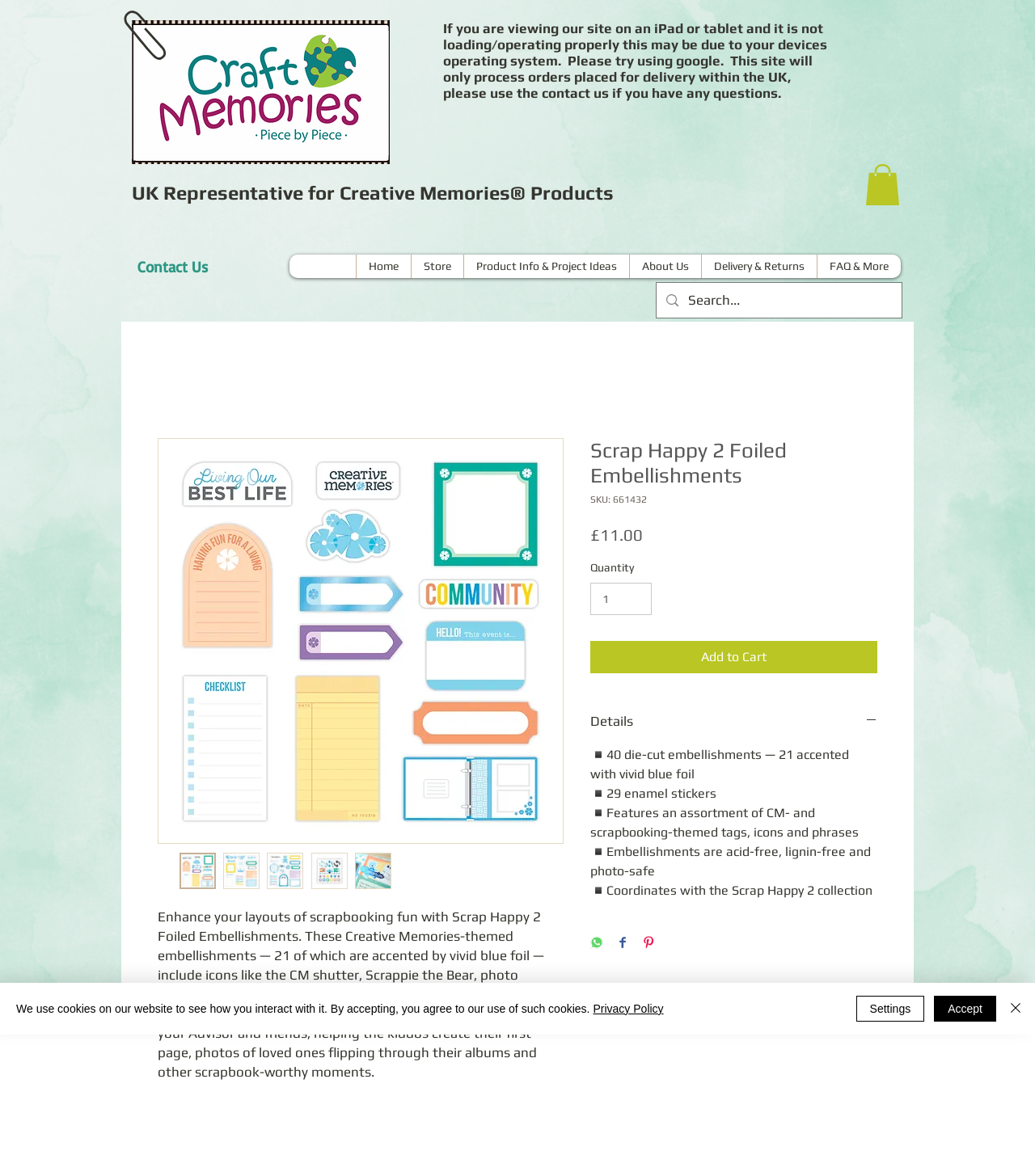Please identify the bounding box coordinates of the element's region that should be clicked to execute the following instruction: "Contact us". The bounding box coordinates must be four float numbers between 0 and 1, i.e., [left, top, right, bottom].

[0.124, 0.203, 0.209, 0.251]